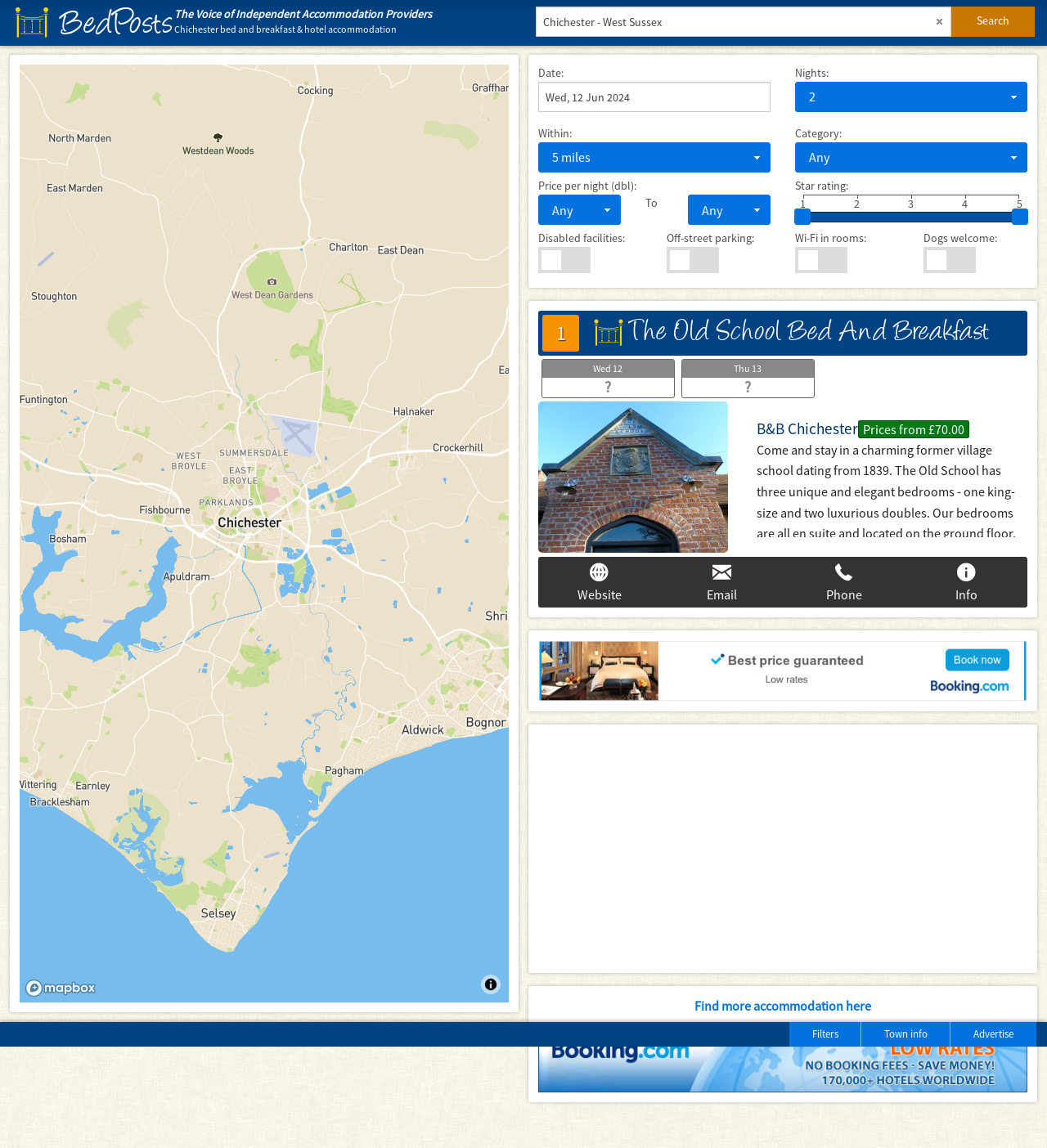Reply to the question with a single word or phrase:
What is the category of accommodation that can be filtered?

Any